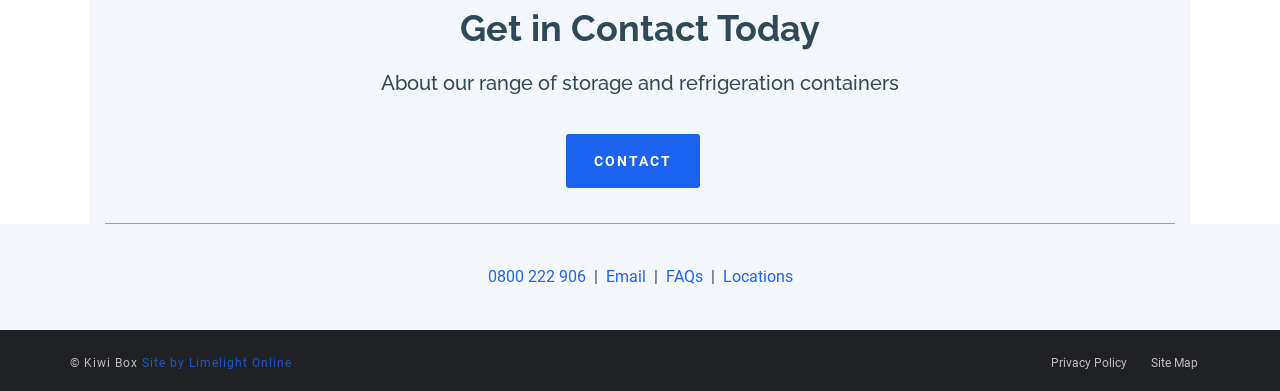What is the copyright information?
From the screenshot, provide a brief answer in one word or phrase.

Kiwi Box